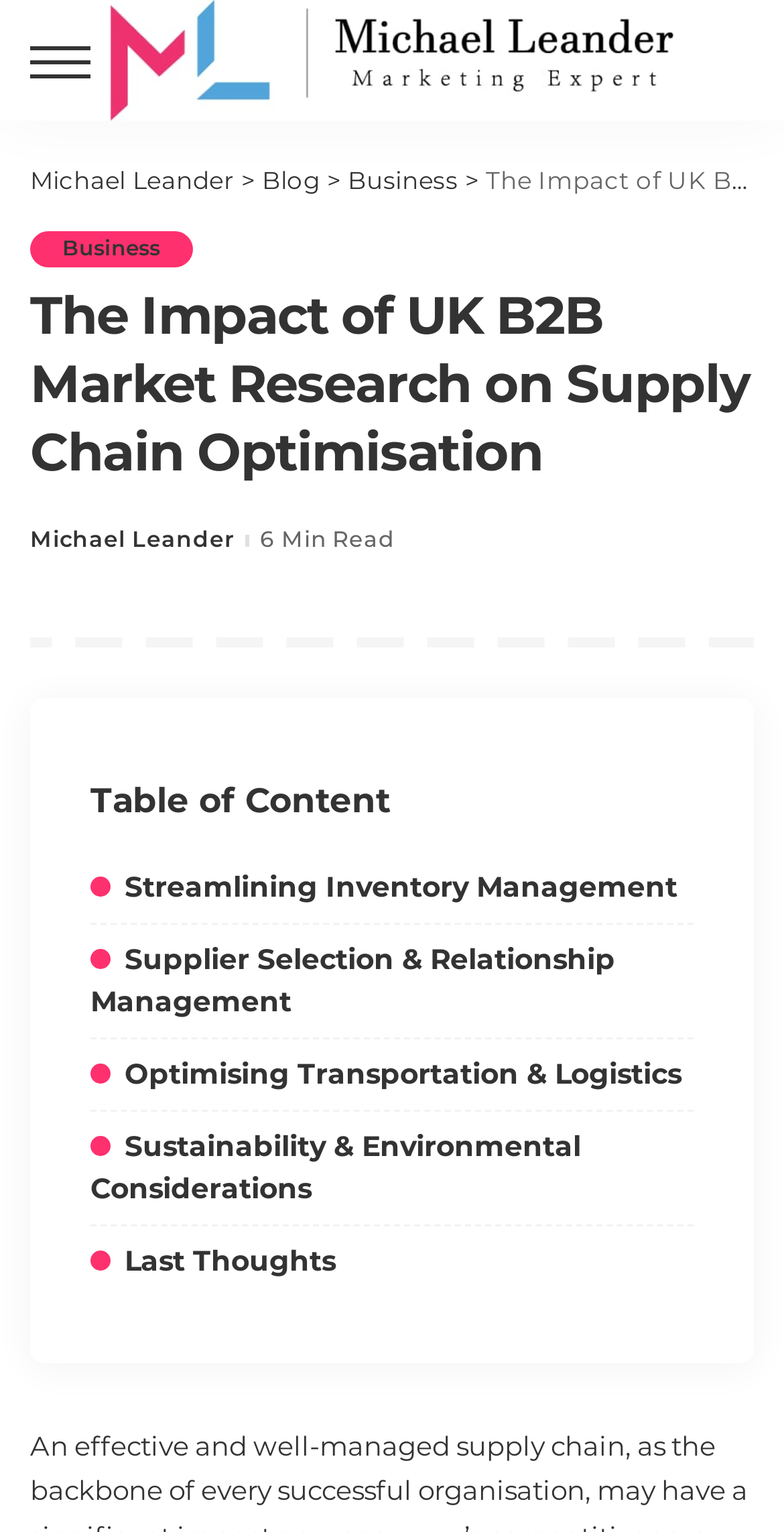Please locate the bounding box coordinates for the element that should be clicked to achieve the following instruction: "view the post about Streamlining Inventory Management". Ensure the coordinates are given as four float numbers between 0 and 1, i.e., [left, top, right, bottom].

[0.115, 0.566, 0.864, 0.59]